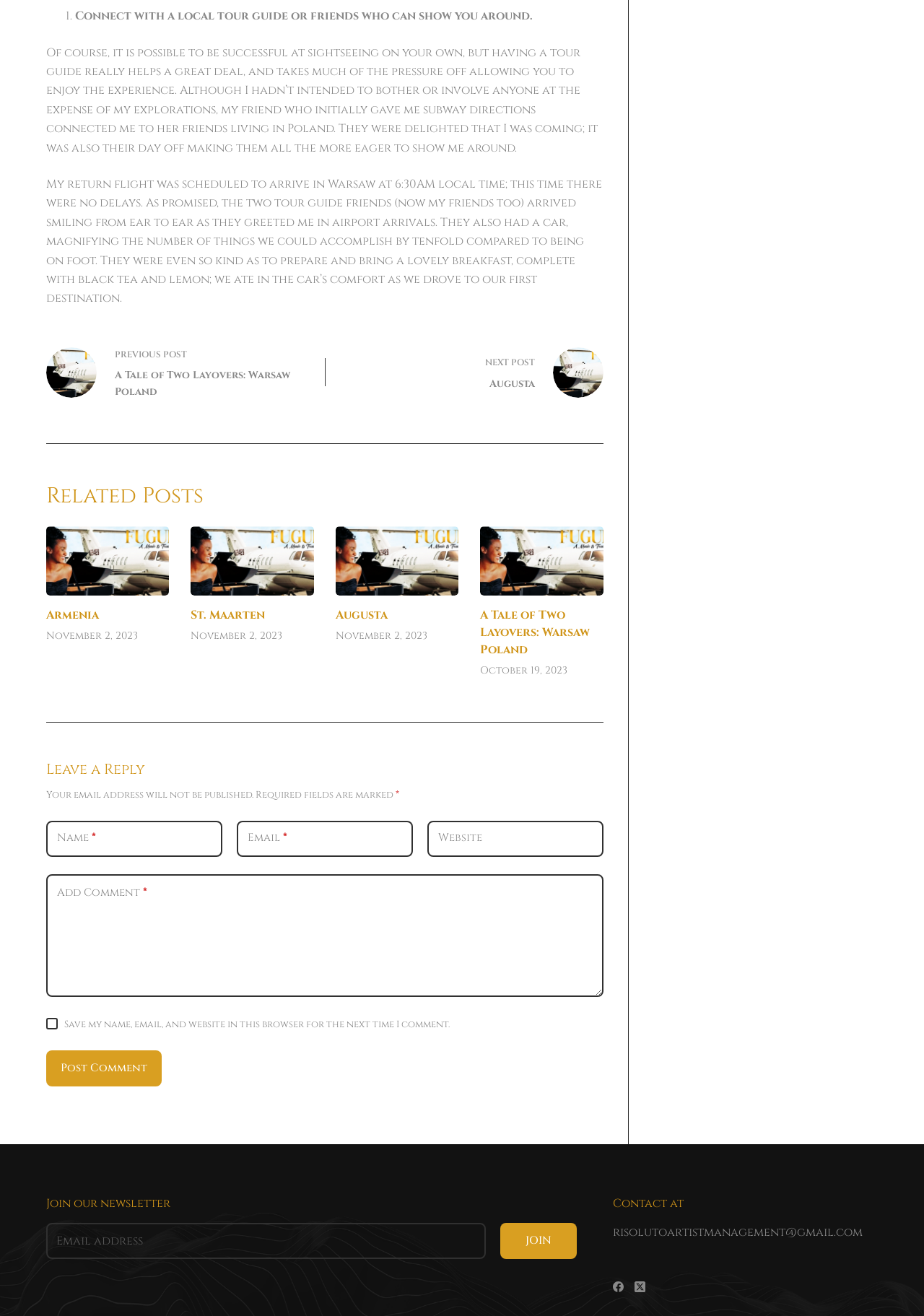Locate the bounding box coordinates of the element that should be clicked to execute the following instruction: "Enter your name in the 'Name' field".

[0.05, 0.624, 0.241, 0.651]